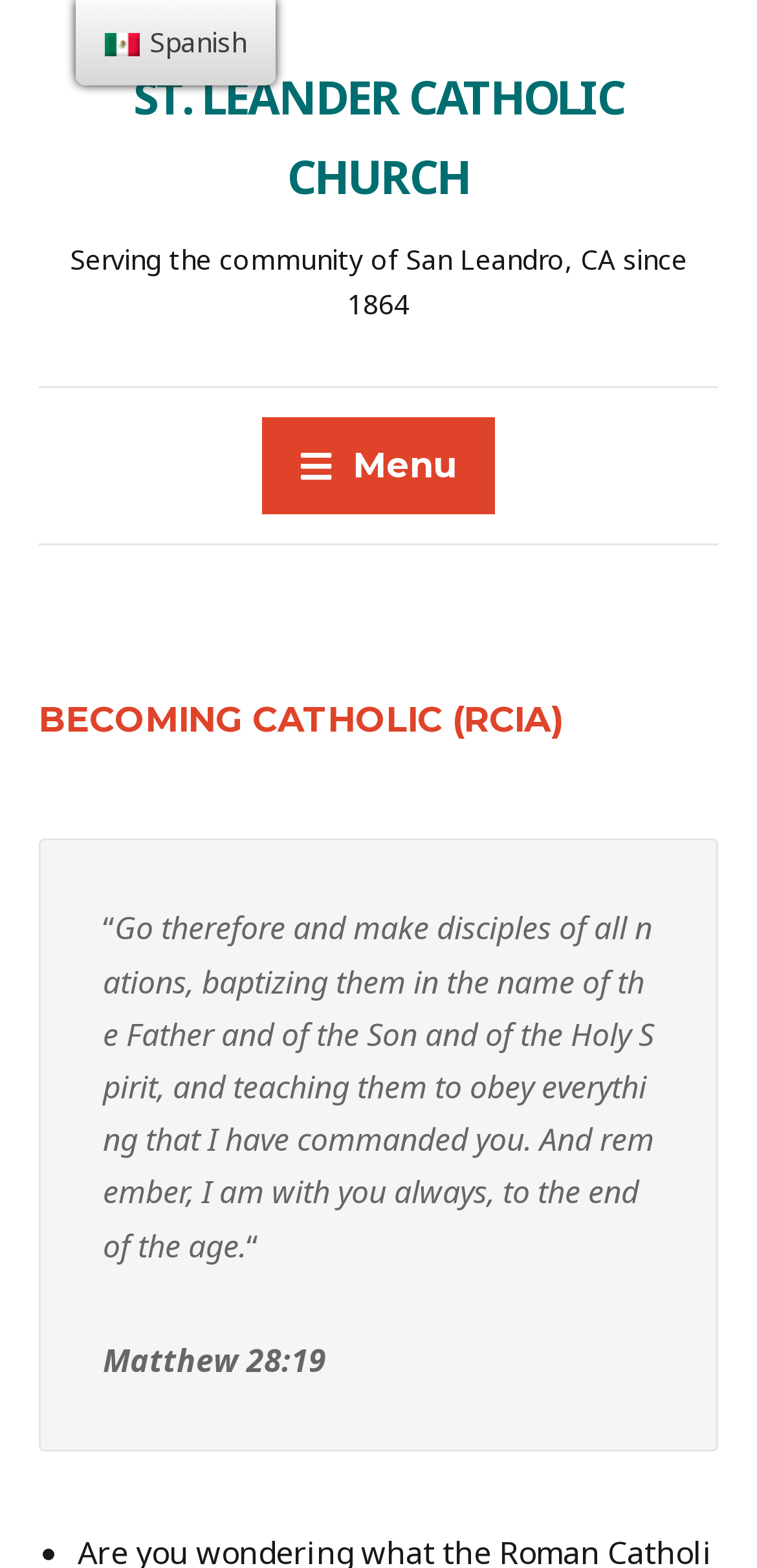Please answer the following question using a single word or phrase: What is the name of the church?

St. Leander Catholic Church